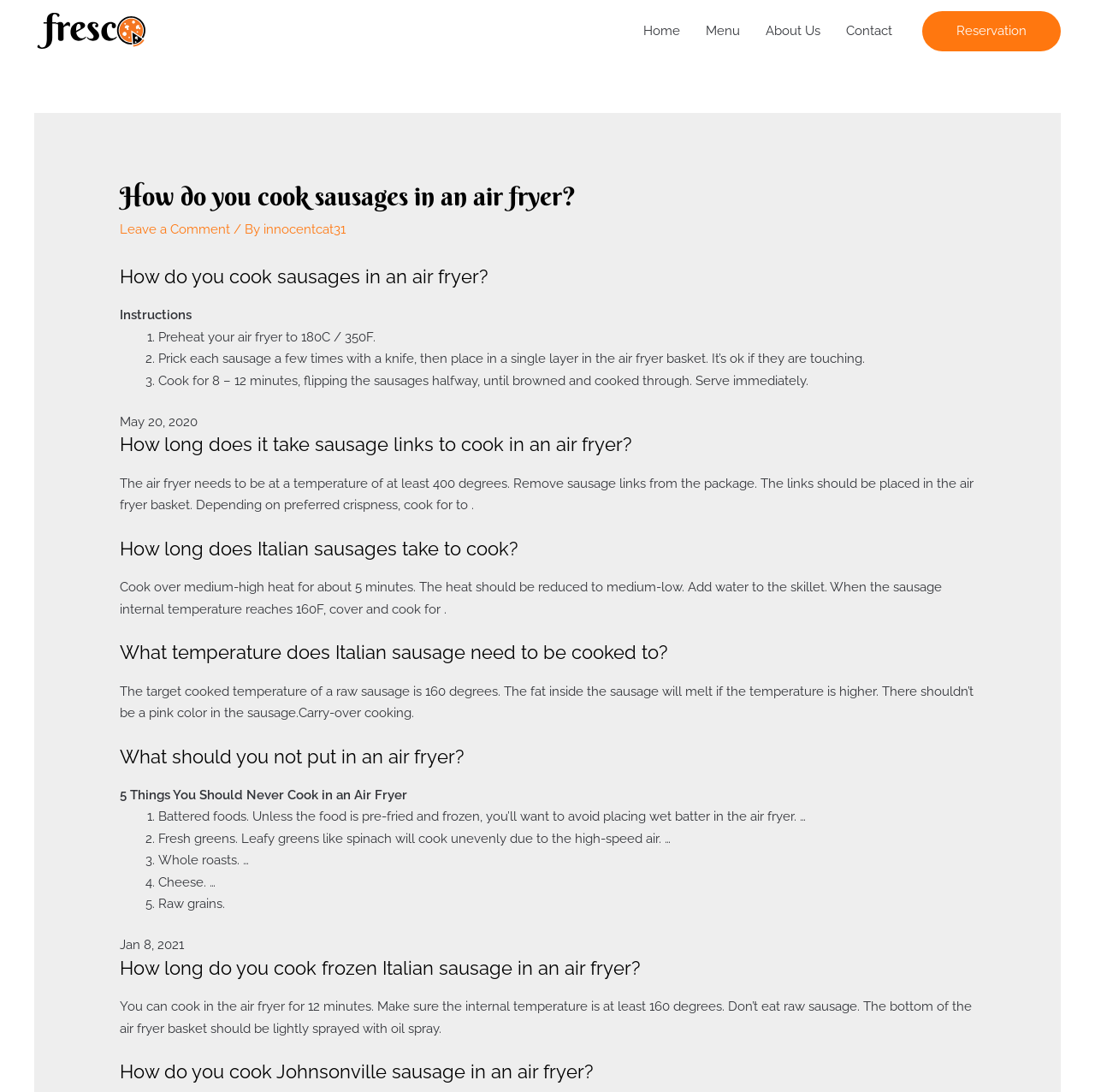Please determine the bounding box coordinates of the element to click in order to execute the following instruction: "Click on 'Contact'". The coordinates should be four float numbers between 0 and 1, specified as [left, top, right, bottom].

[0.761, 0.001, 0.827, 0.056]